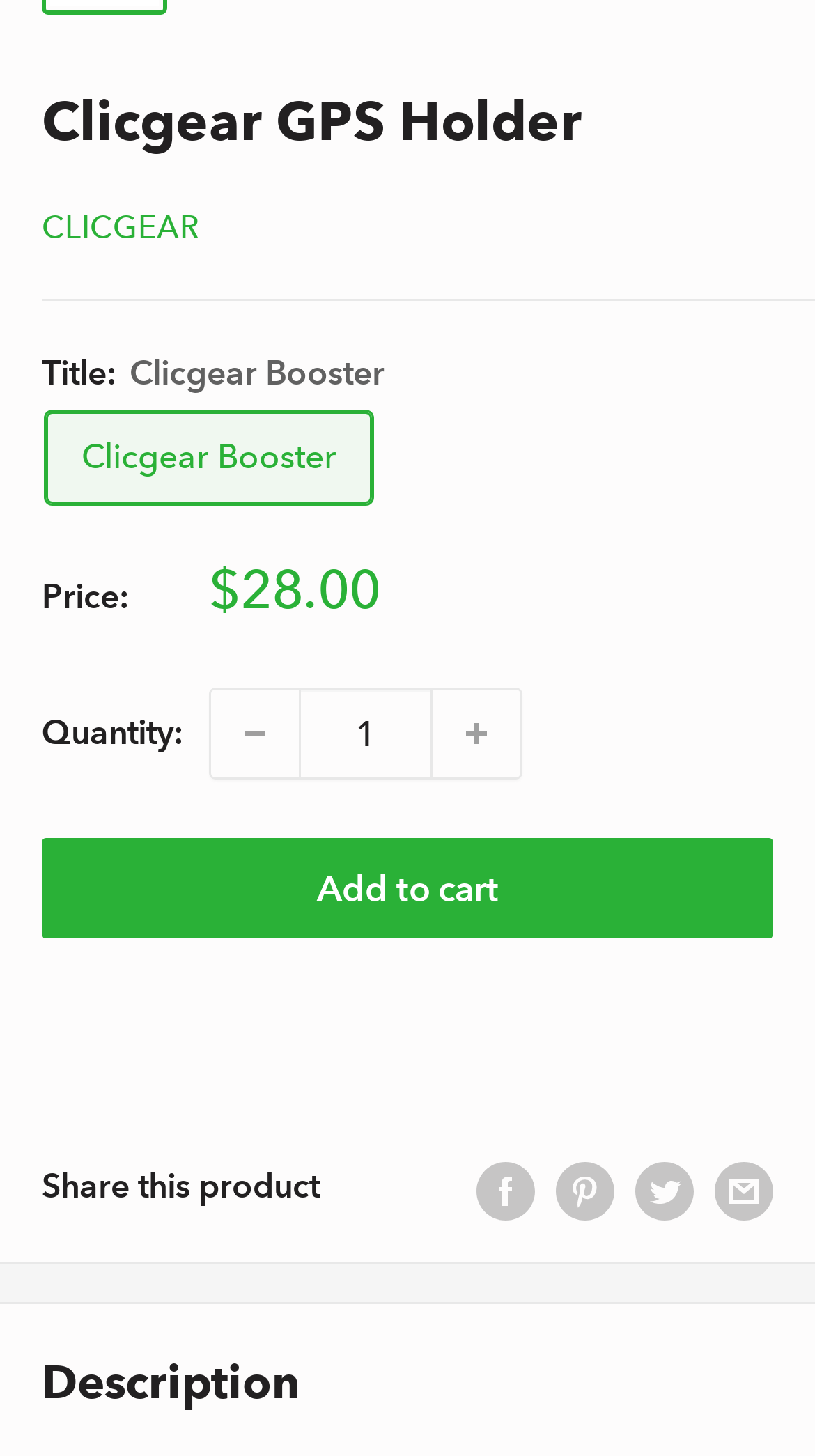Find the bounding box coordinates for the HTML element described as: "aria-describedby="a11y-new-window-message" aria-label="Share on Facebook"". The coordinates should consist of four float values between 0 and 1, i.e., [left, top, right, bottom].

[0.585, 0.794, 0.656, 0.838]